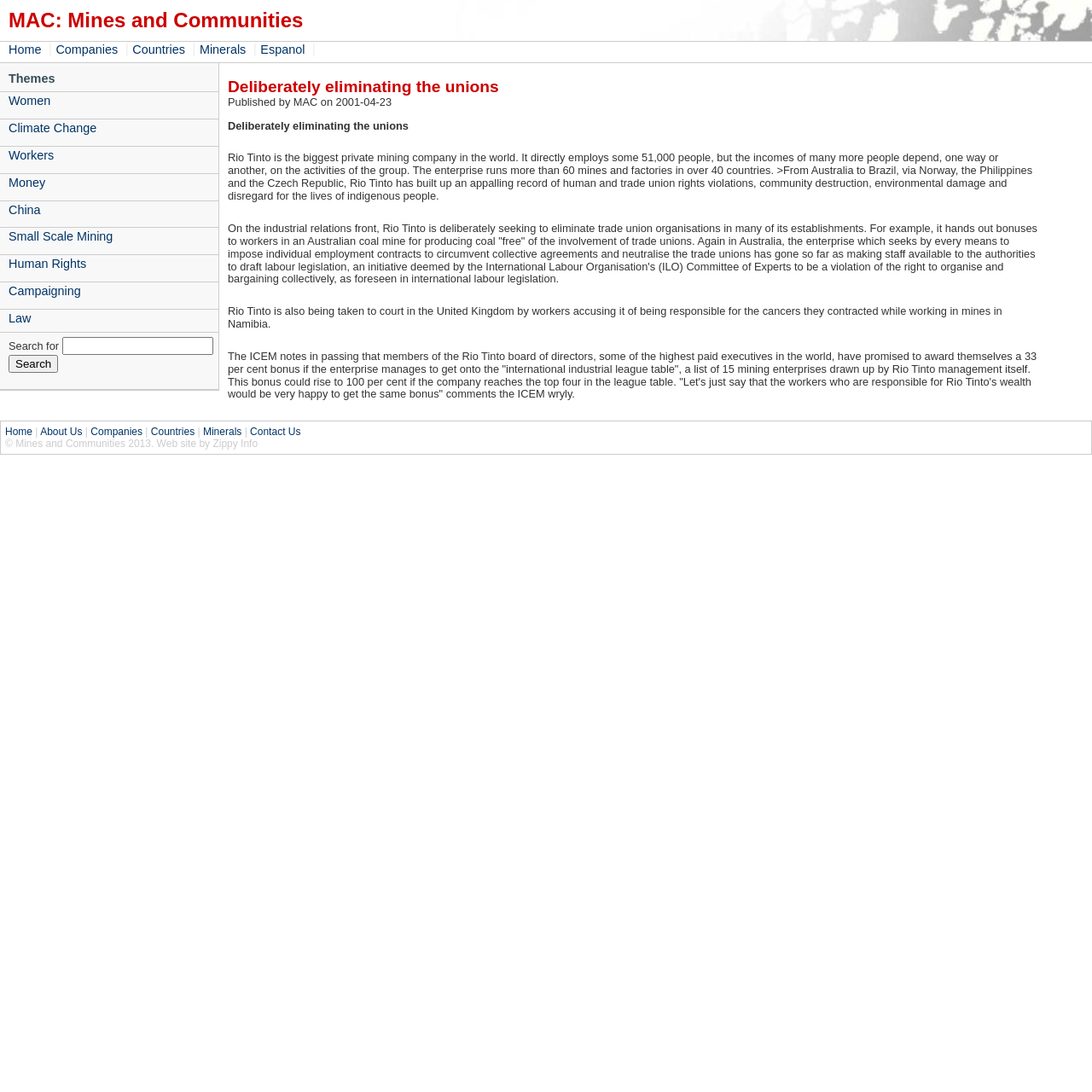Locate the coordinates of the bounding box for the clickable region that fulfills this instruction: "Click the Companies link".

[0.051, 0.039, 0.111, 0.052]